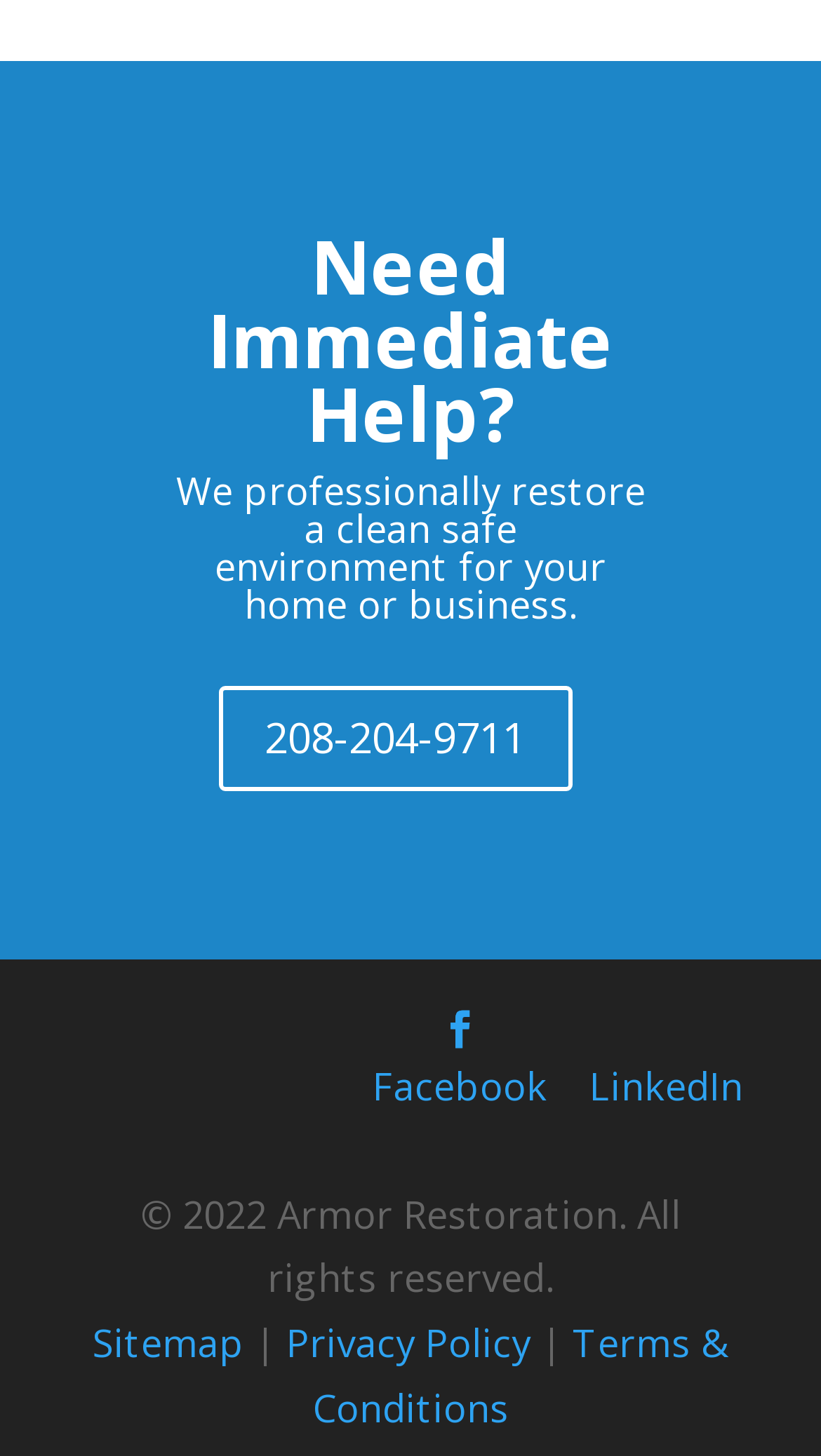Use one word or a short phrase to answer the question provided: 
What is the copyright year of this webpage?

2022